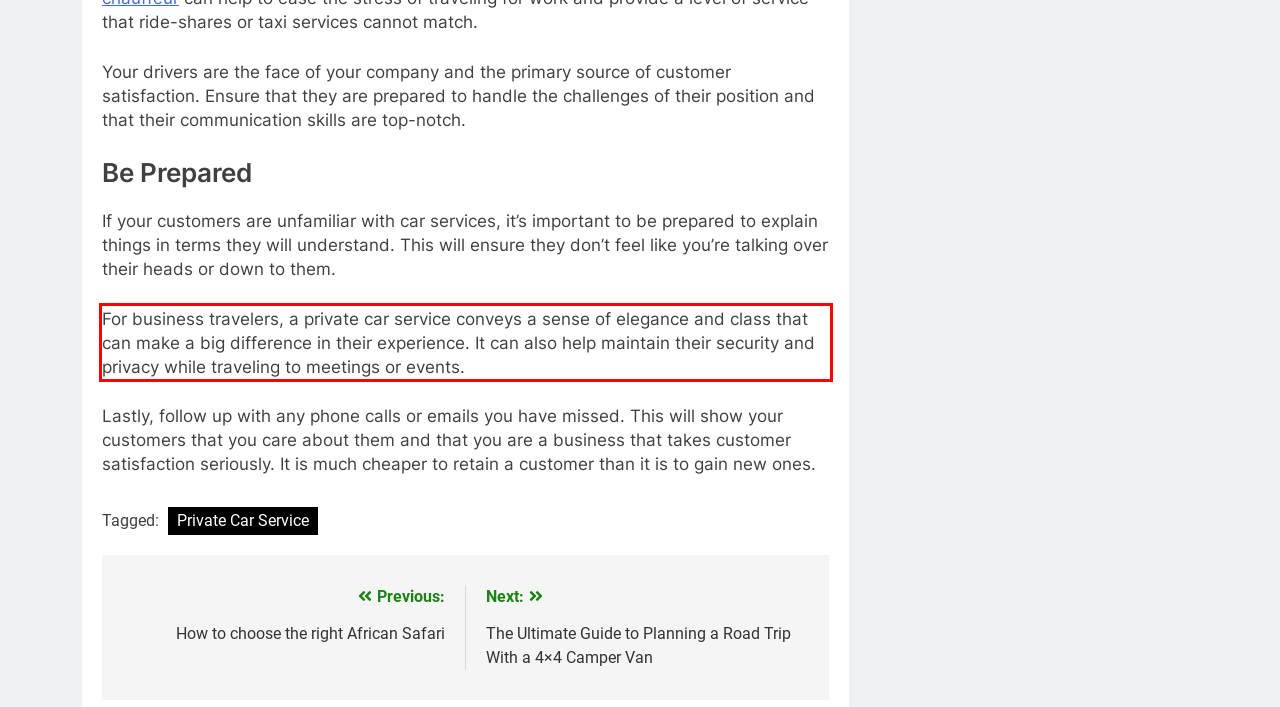Please examine the webpage screenshot containing a red bounding box and use OCR to recognize and output the text inside the red bounding box.

For business travelers, a private car service conveys a sense of elegance and class that can make a big difference in their experience. It can also help maintain their security and privacy while traveling to meetings or events.